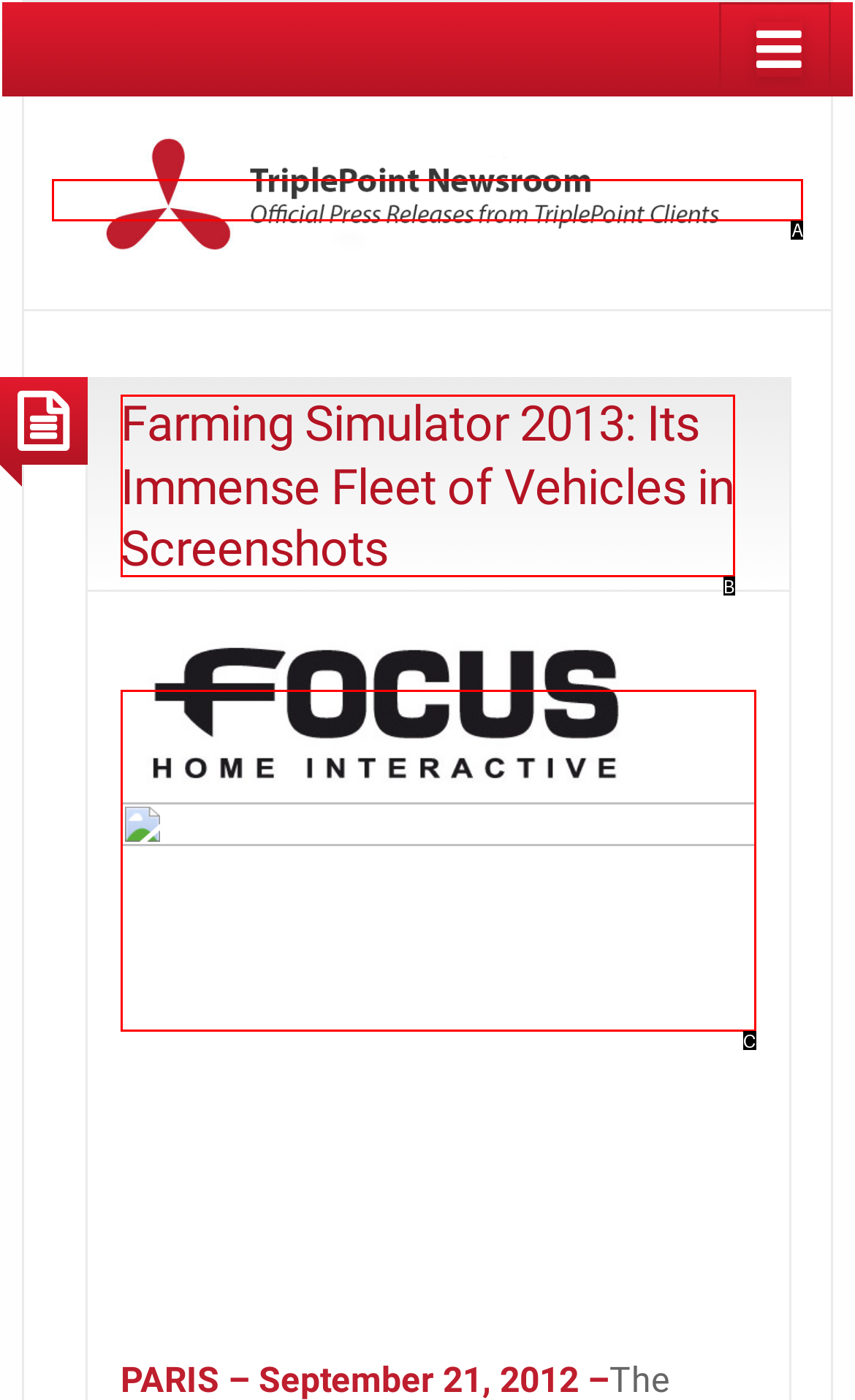Based on the given description: title="Focus_Logo", determine which HTML element is the best match. Respond with the letter of the chosen option.

C